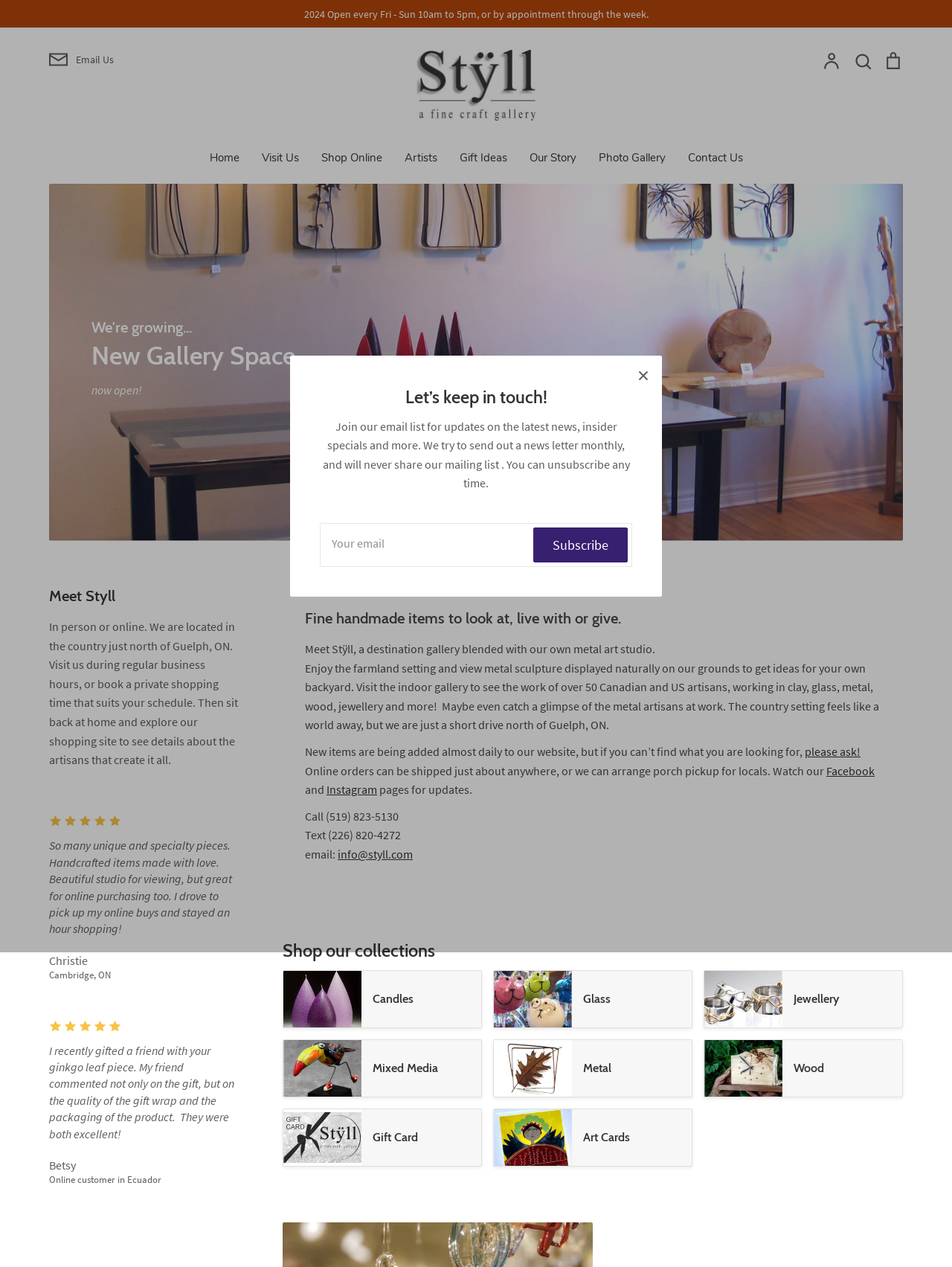How many artisans' works are featured in Styll Gallery?
Please respond to the question with a detailed and thorough explanation.

According to the webpage, Styll Gallery features the works of 'over 50 Canadian and US artisans', which can be found in the heading 'Meet Styll' and the paragraph below it.